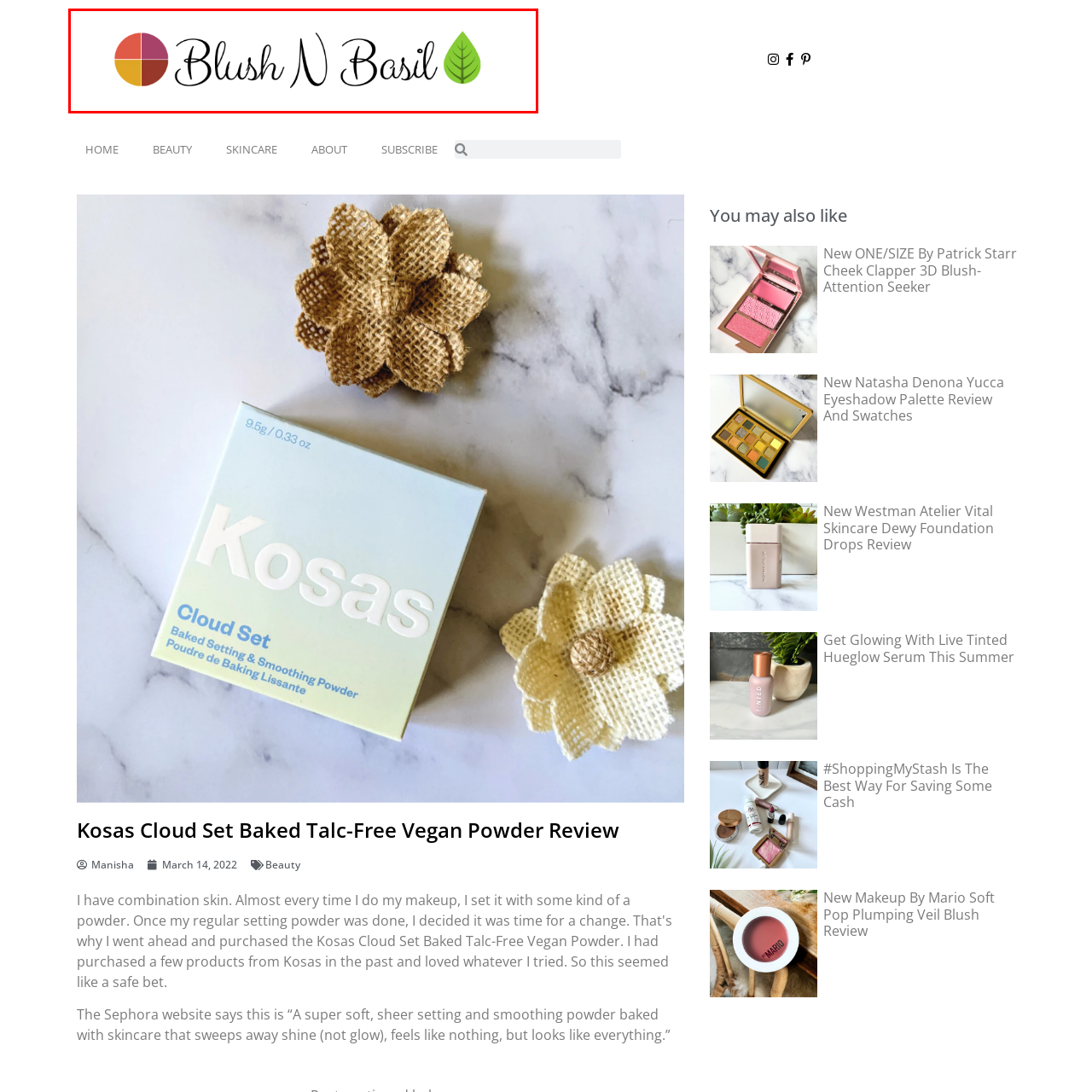What is the significance of the green leaf?
Study the area inside the red bounding box in the image and answer the question in detail.

The green leaf is symbolizing nature, which is one of the key elements of the platform's focus on vegan and cruelty-free products, as mentioned in the caption.